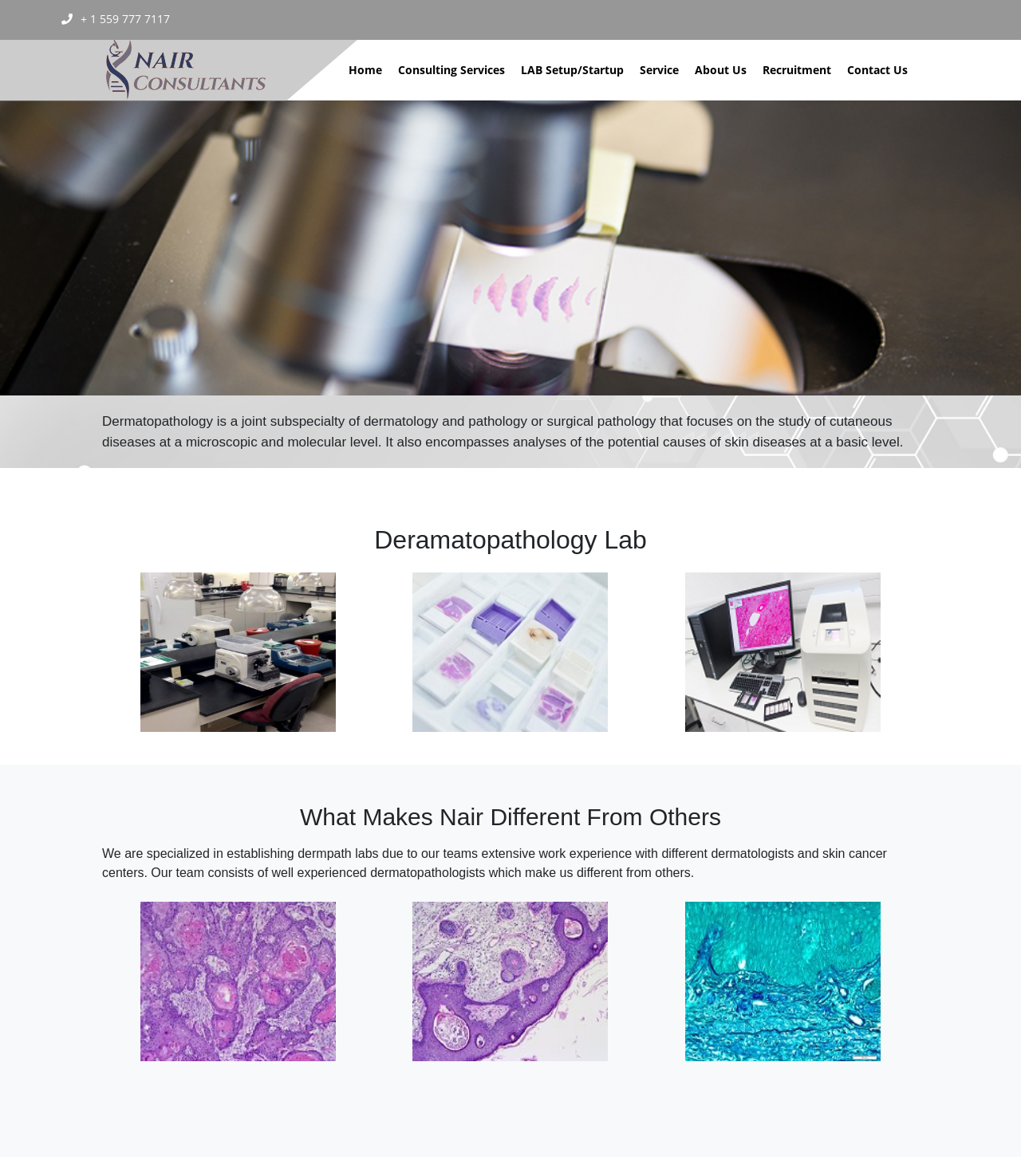What is the name of the lab?
Use the information from the image to give a detailed answer to the question.

The name of the lab is mentioned in the heading element with bounding box coordinates [0.1, 0.446, 0.9, 0.472], which is 'Deramatopathology Lab'.